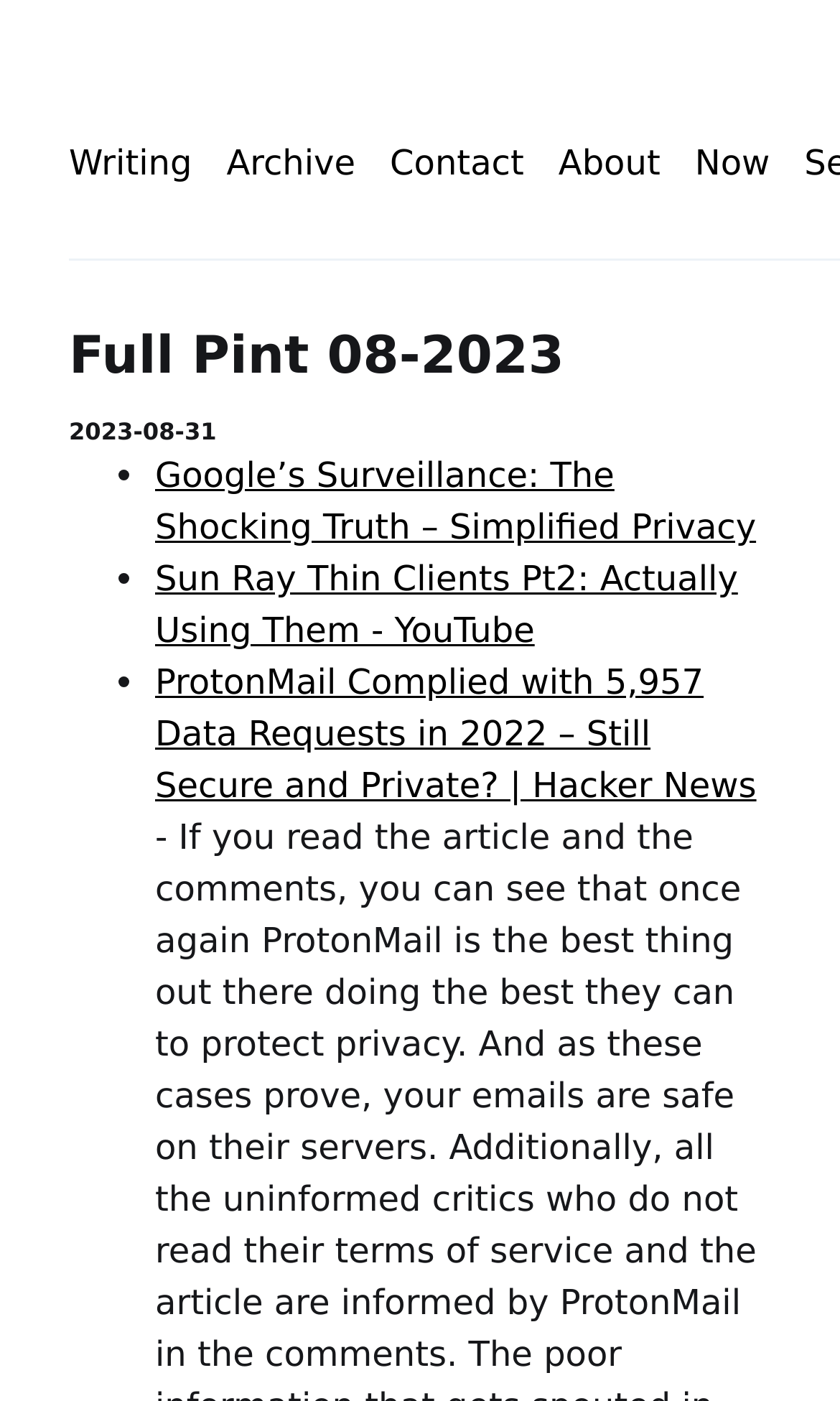Give a one-word or phrase response to the following question: What is the topic of the first article?

Google’s Surveillance